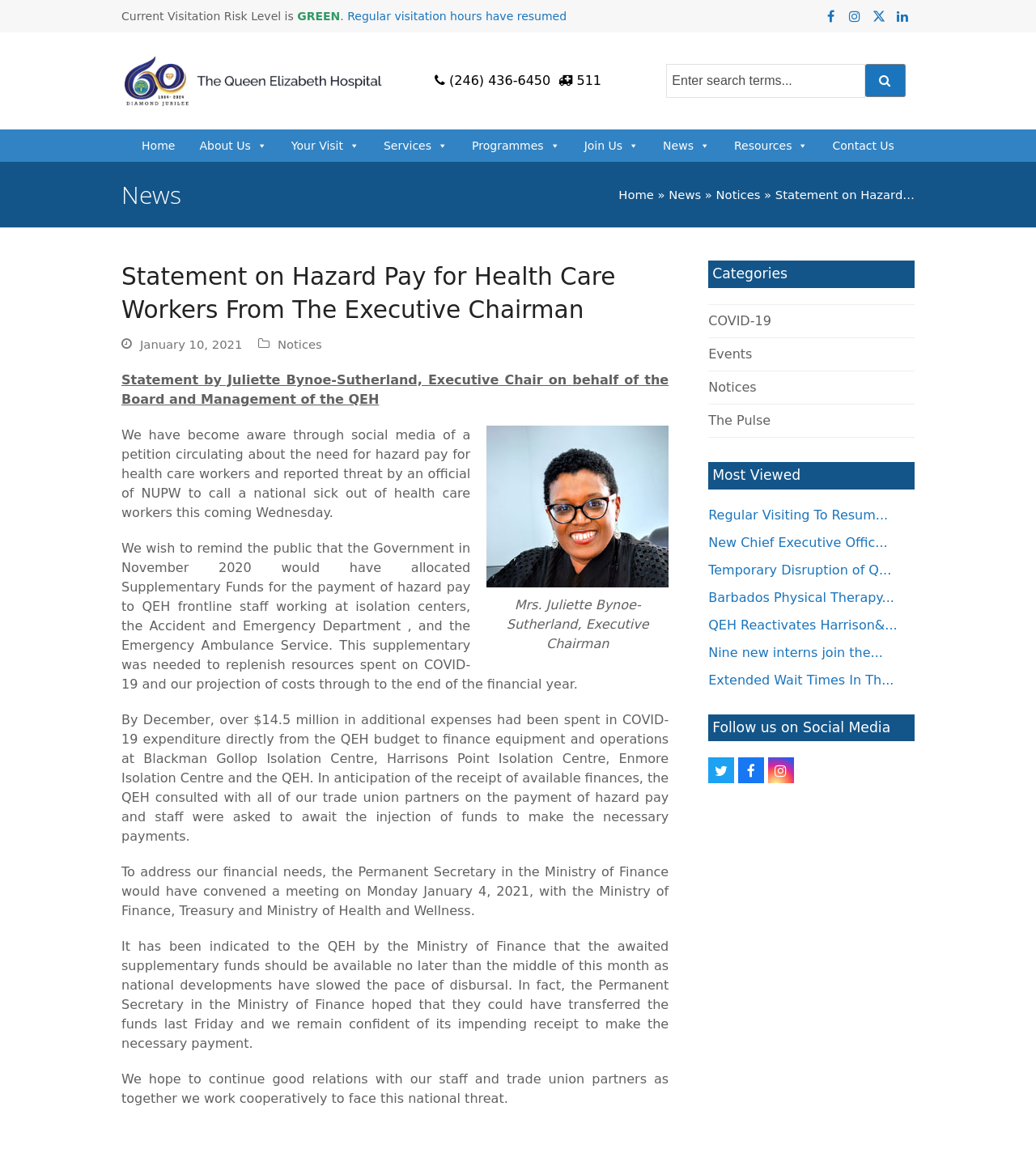Please find the bounding box coordinates of the section that needs to be clicked to achieve this instruction: "Read the news".

[0.117, 0.154, 0.175, 0.183]